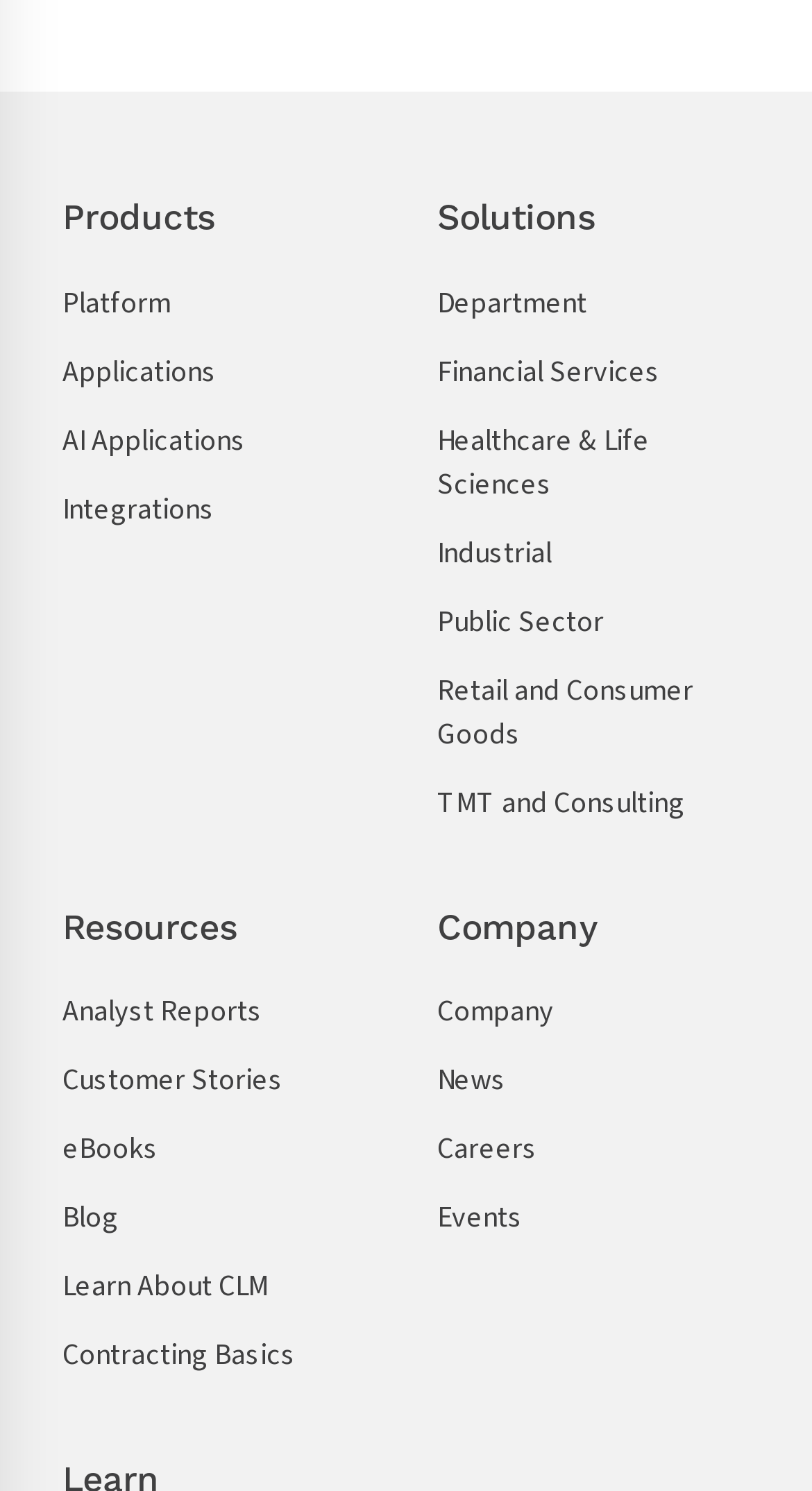Show me the bounding box coordinates of the clickable region to achieve the task as per the instruction: "Learn About CLM".

[0.077, 0.849, 0.331, 0.879]